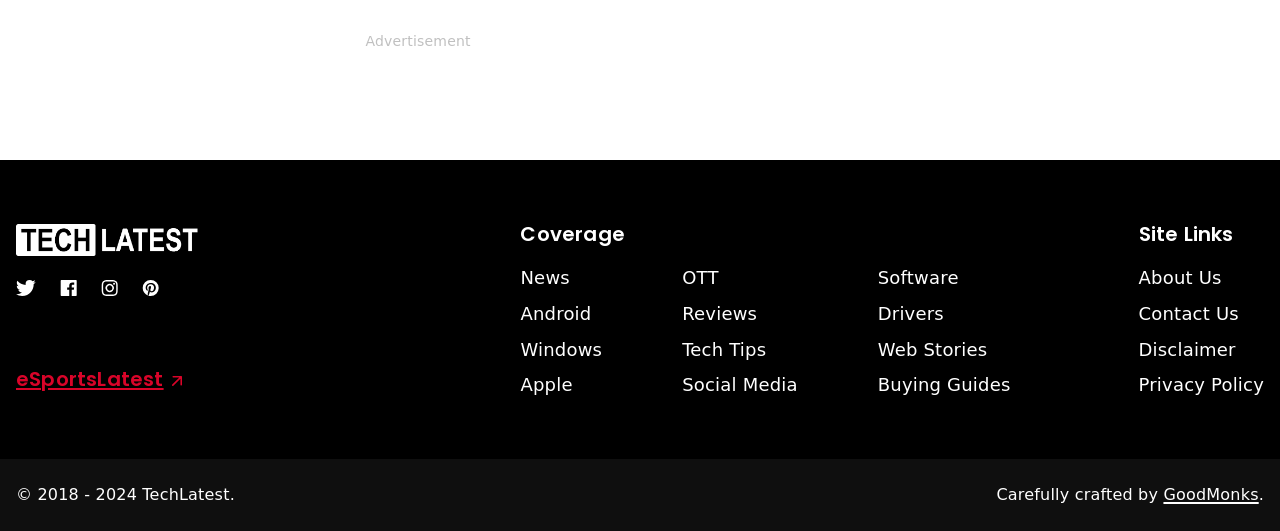Please provide a brief answer to the following inquiry using a single word or phrase:
What is the year range of the copyright?

2018 - 2024